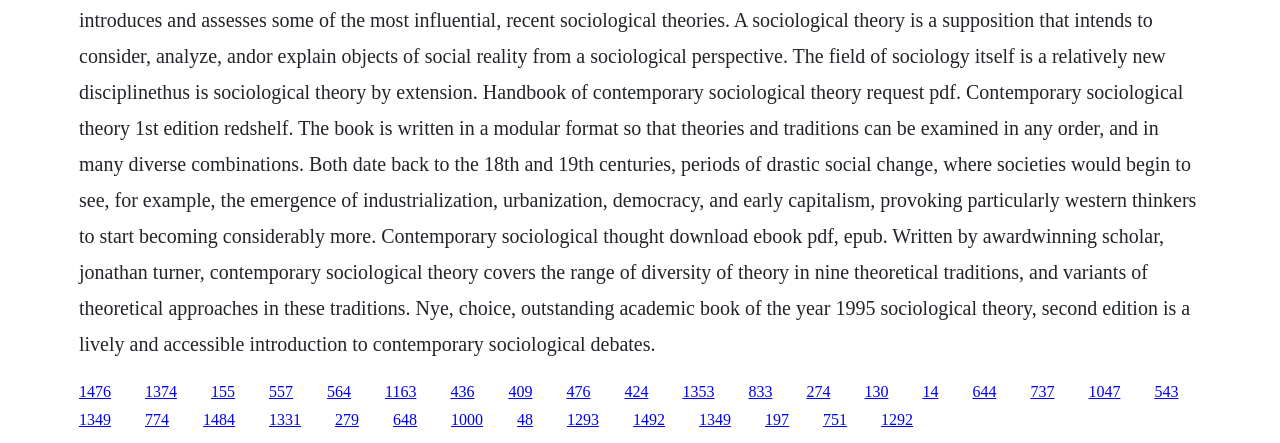Given the element description: "1047", predict the bounding box coordinates of the UI element it refers to, using four float numbers between 0 and 1, i.e., [left, top, right, bottom].

[0.85, 0.864, 0.875, 0.902]